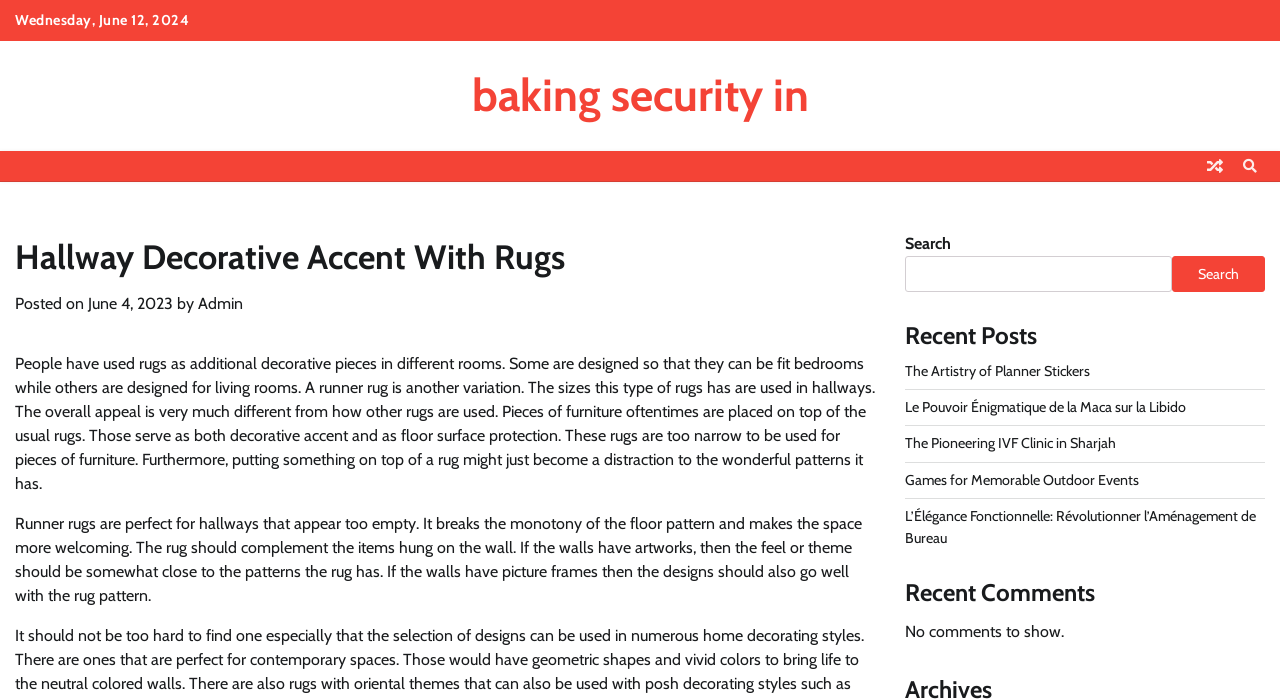Given the element description, predict the bounding box coordinates in the format (top-left x, top-left y, bottom-right x, bottom-right y), using floating point numbers between 0 and 1: Admin

[0.155, 0.421, 0.19, 0.448]